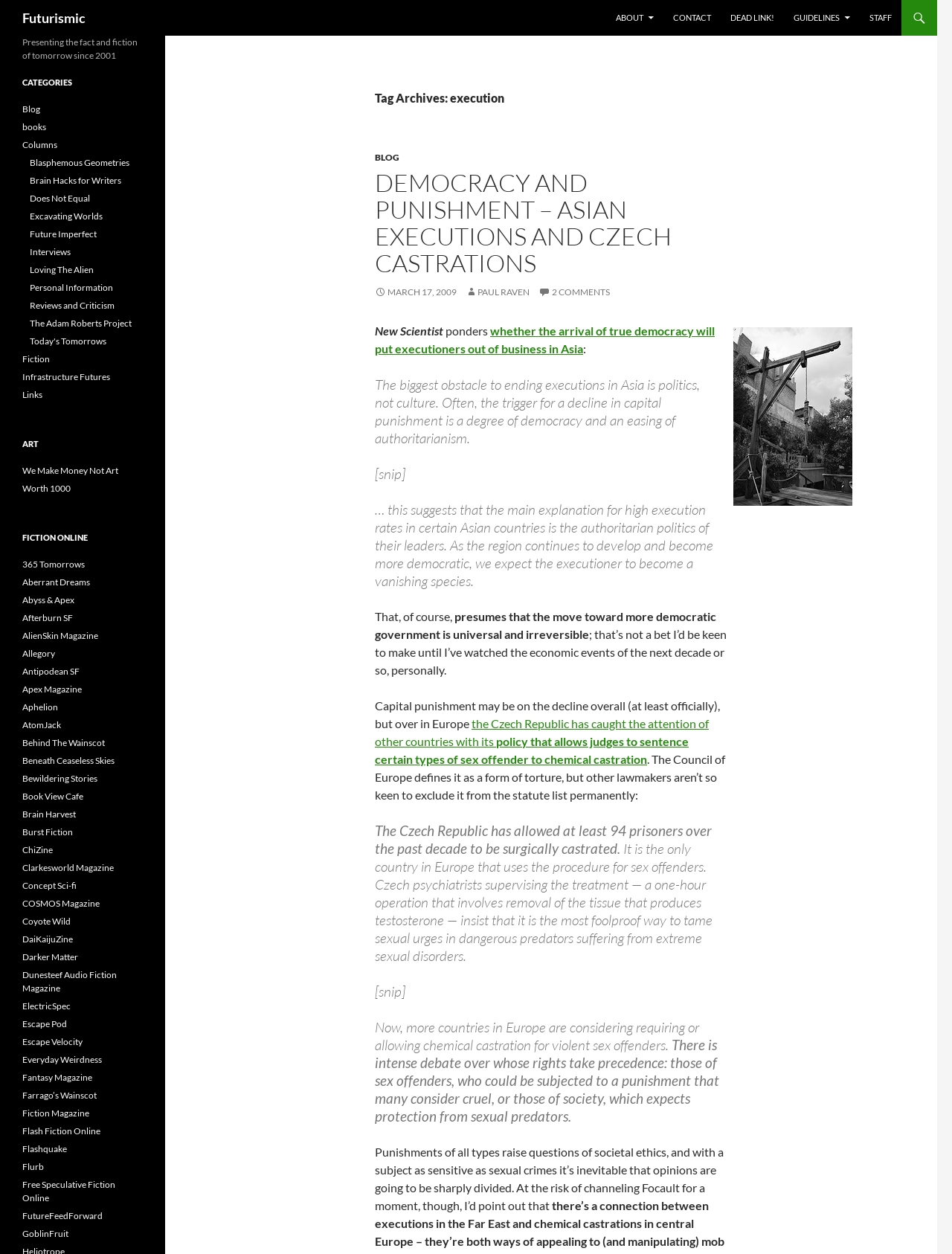What is the topic of the article?
Look at the image and respond with a one-word or short phrase answer.

execution and punishment